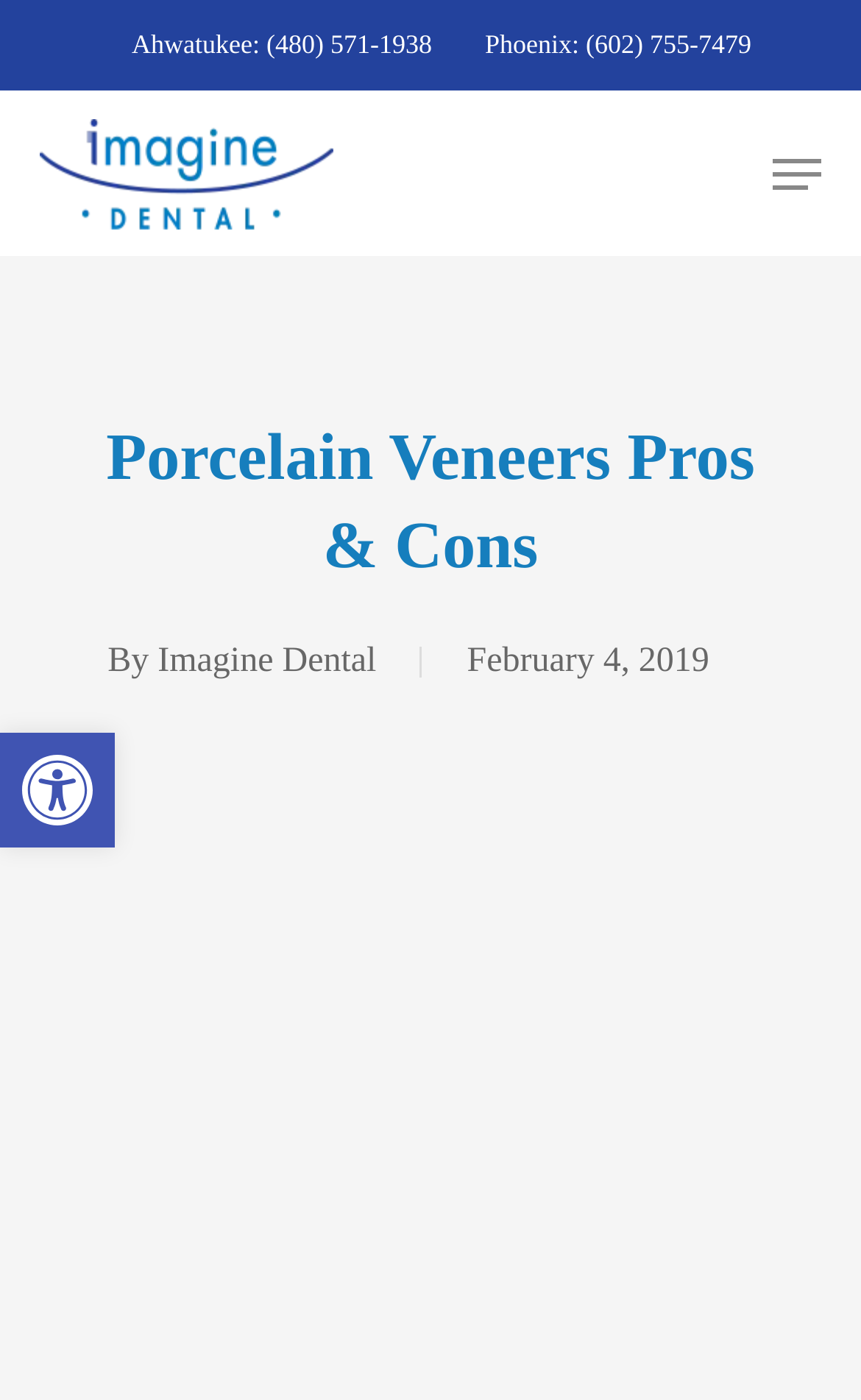Who wrote the article?
Based on the screenshot, answer the question with a single word or phrase.

Imagine Dental